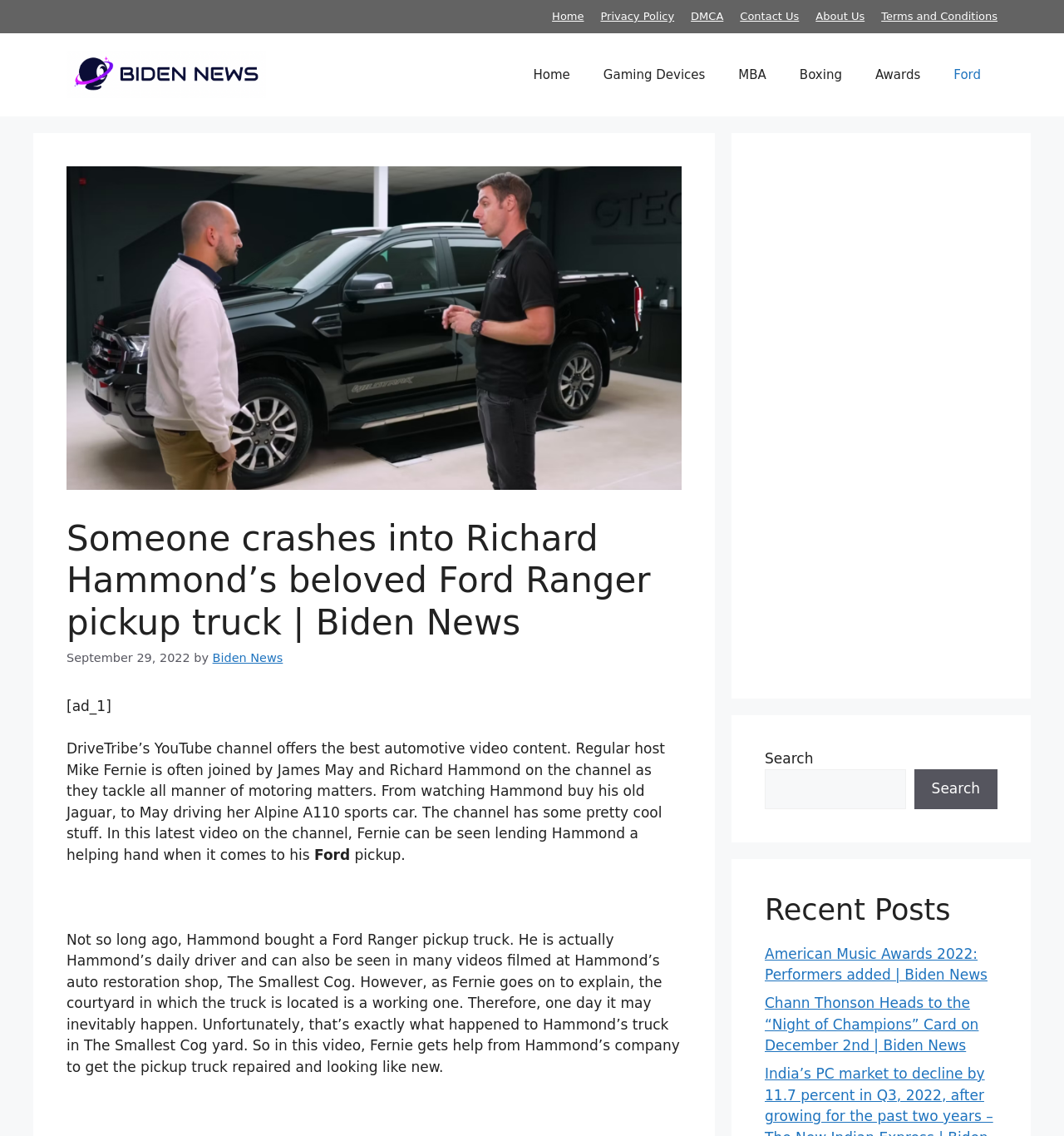Determine the bounding box coordinates of the region to click in order to accomplish the following instruction: "Check the 'Recent Posts'". Provide the coordinates as four float numbers between 0 and 1, specifically [left, top, right, bottom].

[0.719, 0.785, 0.938, 0.816]